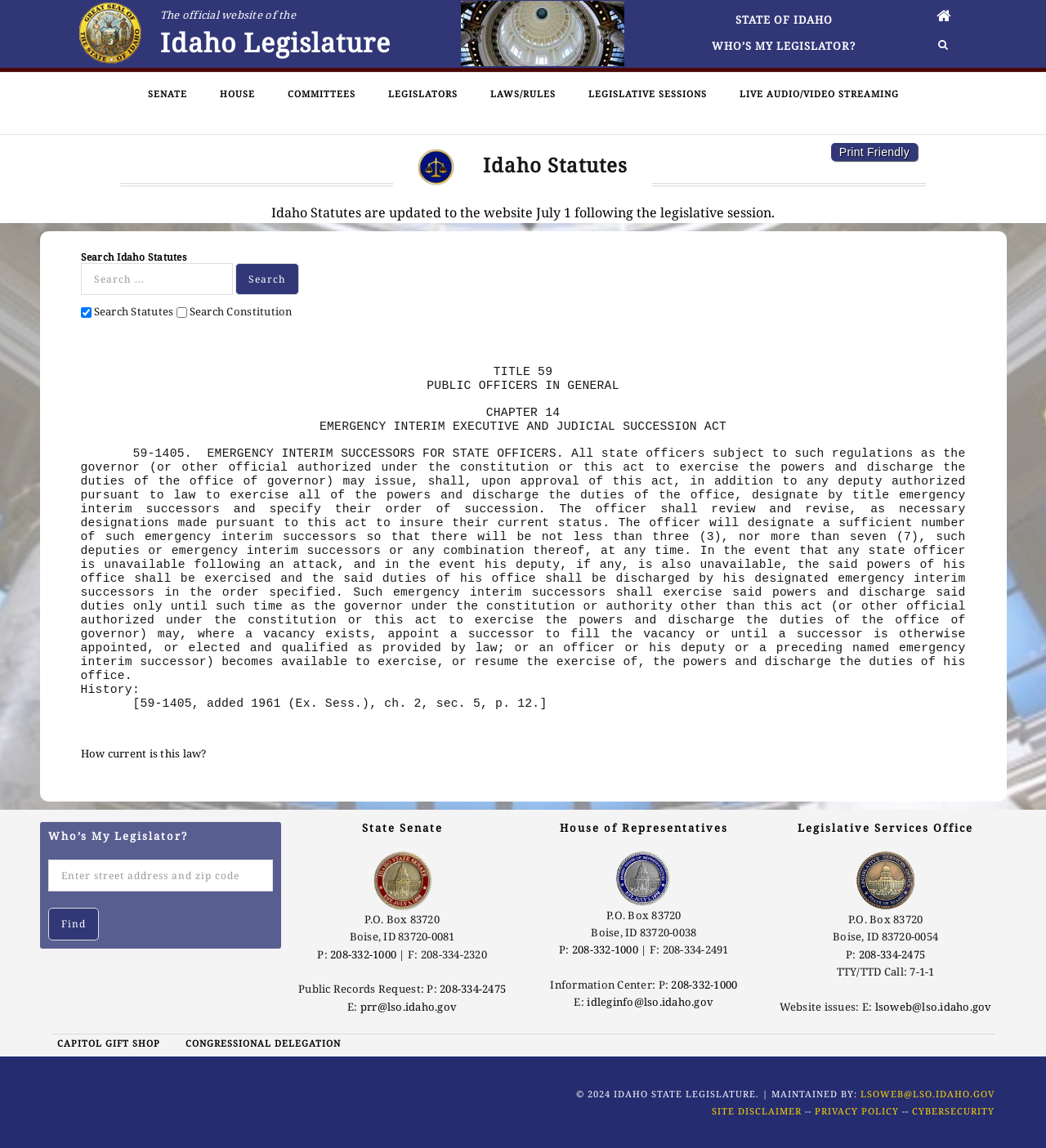Bounding box coordinates should be in the format (top-left x, top-left y, bottom-right x, bottom-right y) and all values should be floating point numbers between 0 and 1. Determine the bounding box coordinate for the UI element described as: How current is this law?

[0.077, 0.65, 0.197, 0.663]